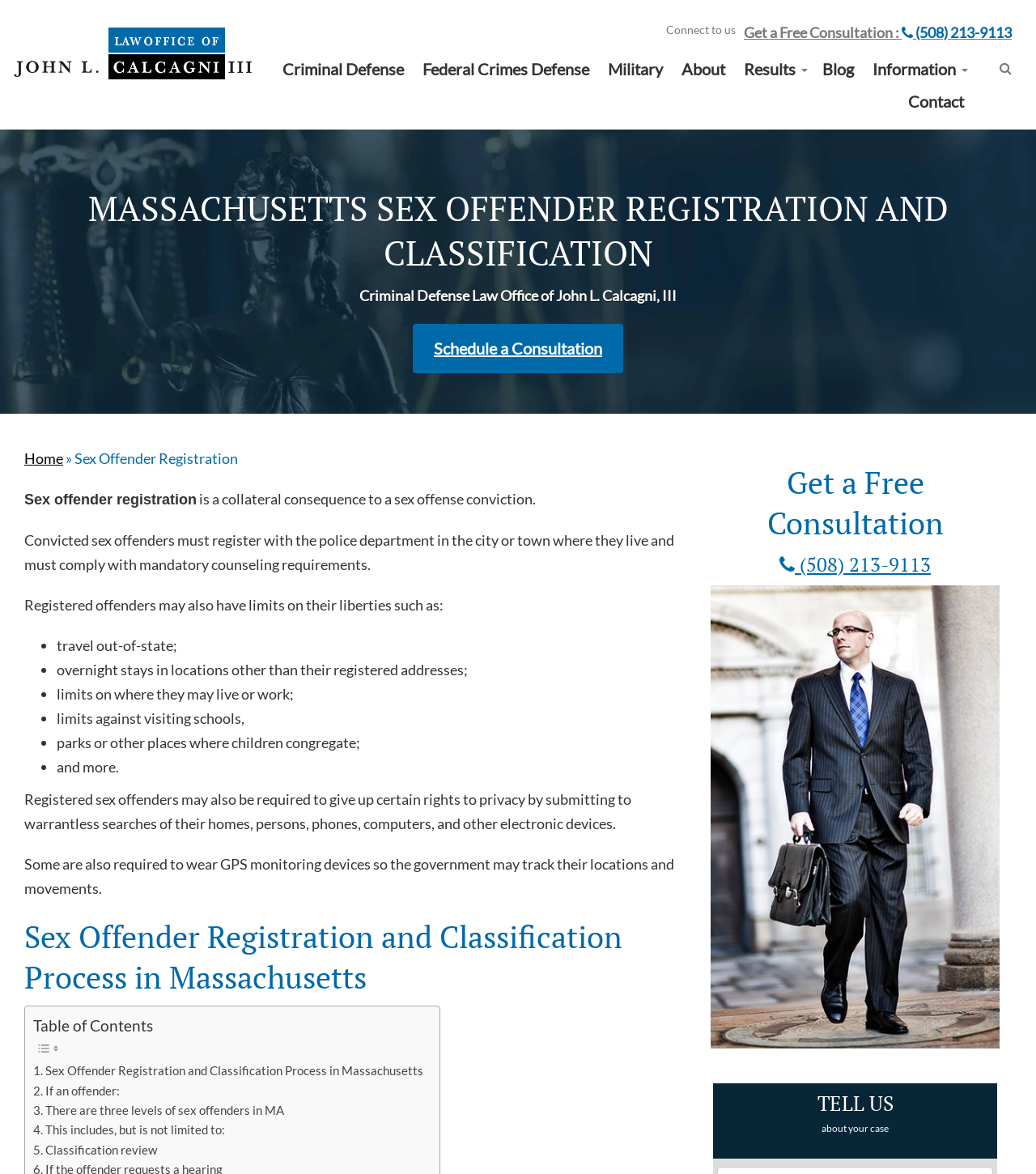What is the main topic of this webpage?
Kindly answer the question with as much detail as you can.

Based on the webpage content, I can see that the main topic is sex offender registration and classification process in Massachusetts, which is also reflected in the meta description. The webpage provides detailed information about the process, requirements, and consequences of sex offender registration.